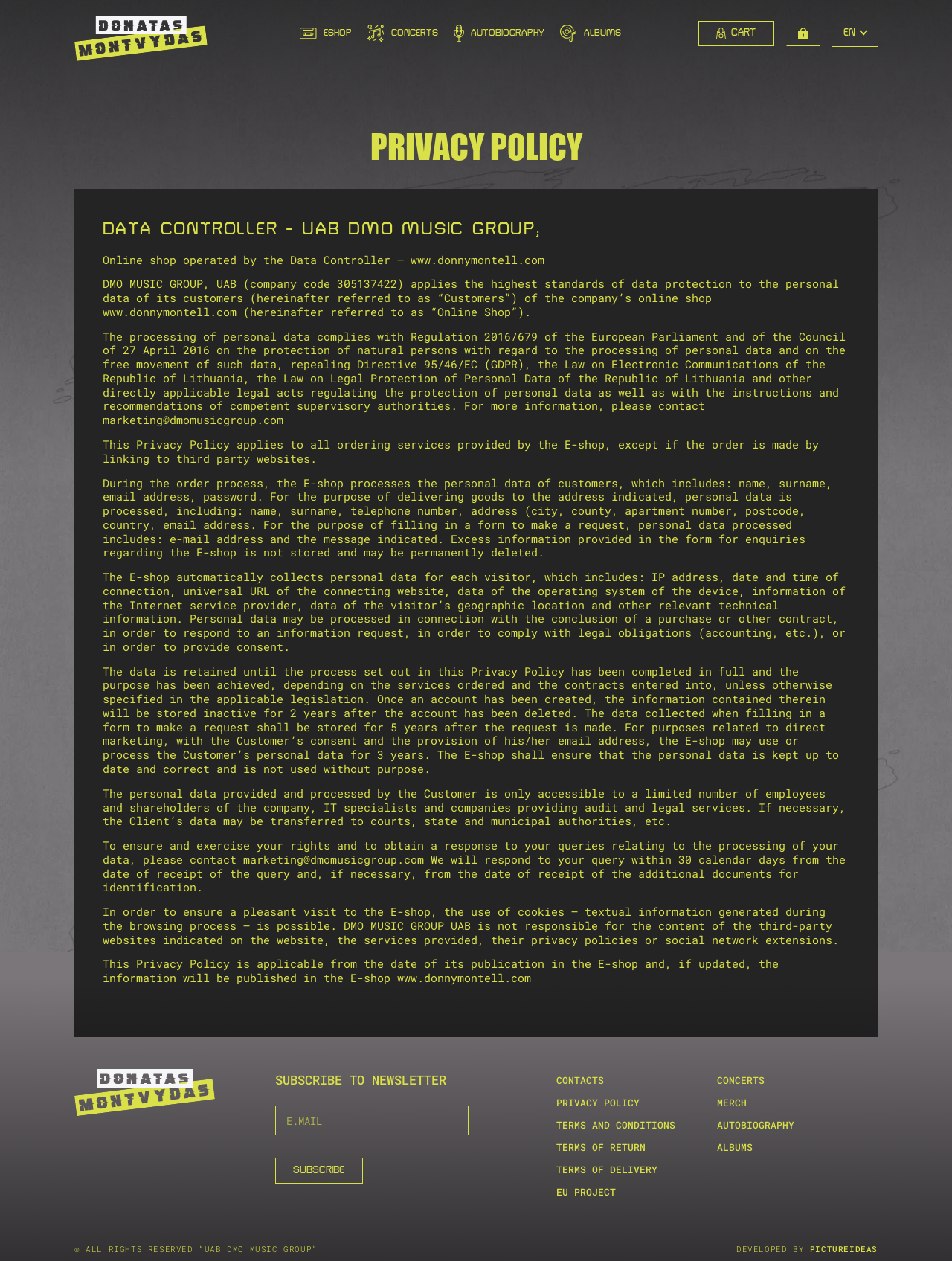What type of data is collected by the E-shop?
Based on the image, respond with a single word or phrase.

Personal data